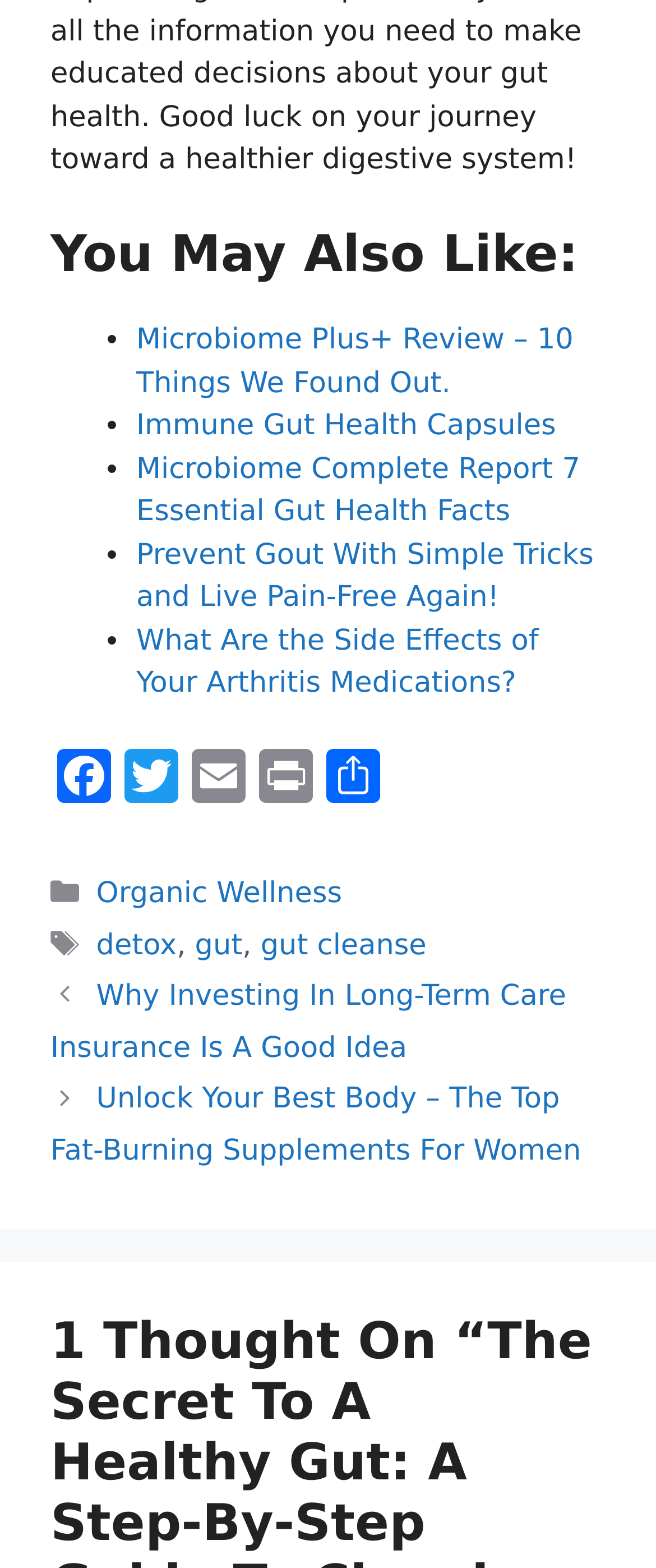Pinpoint the bounding box coordinates of the clickable element to carry out the following instruction: "Go to the 'Organic Wellness' category."

[0.147, 0.559, 0.522, 0.581]